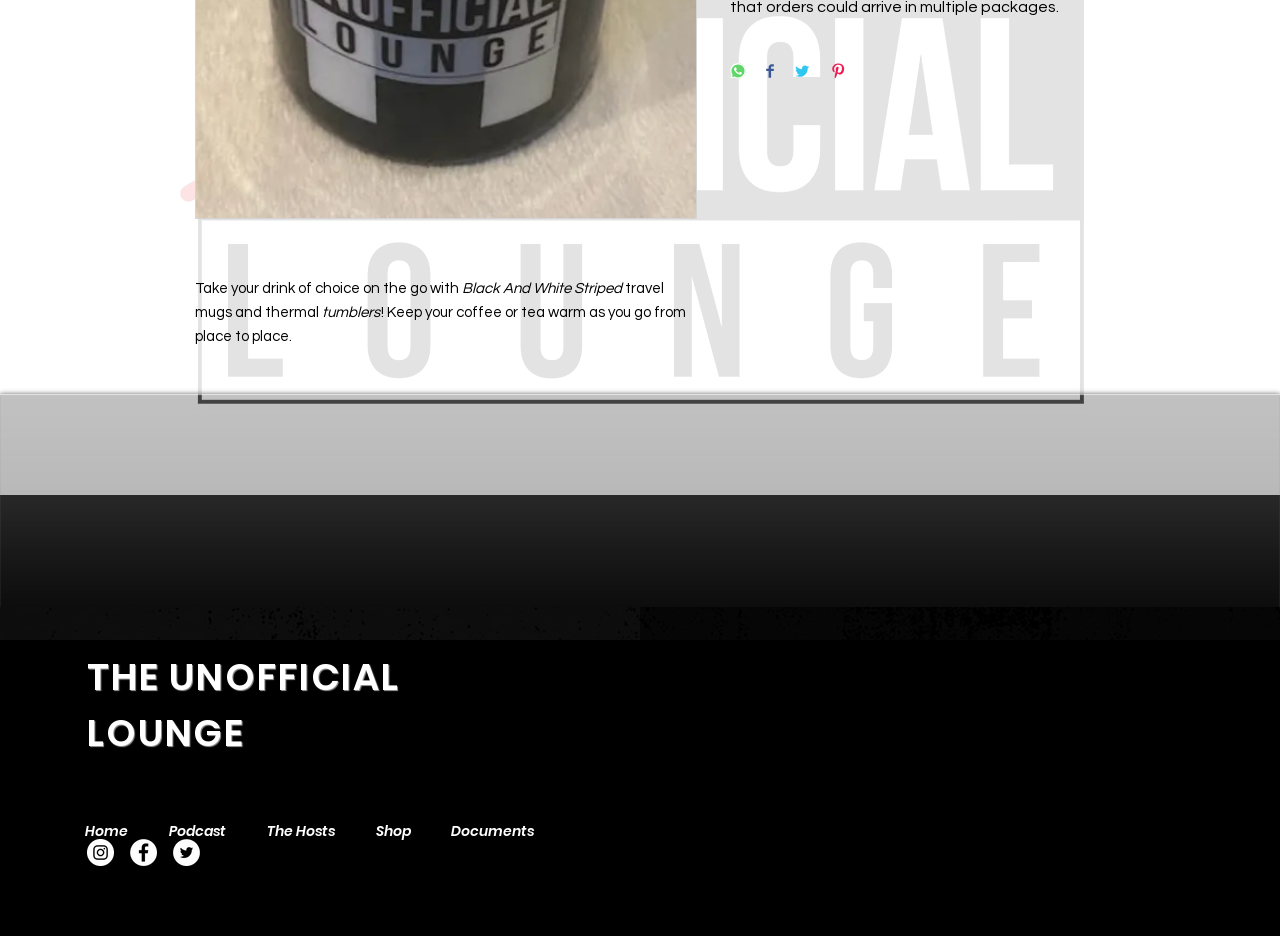Locate the bounding box coordinates for the element described below: "General". The coordinates must be four float values between 0 and 1, formatted as [left, top, right, bottom].

None